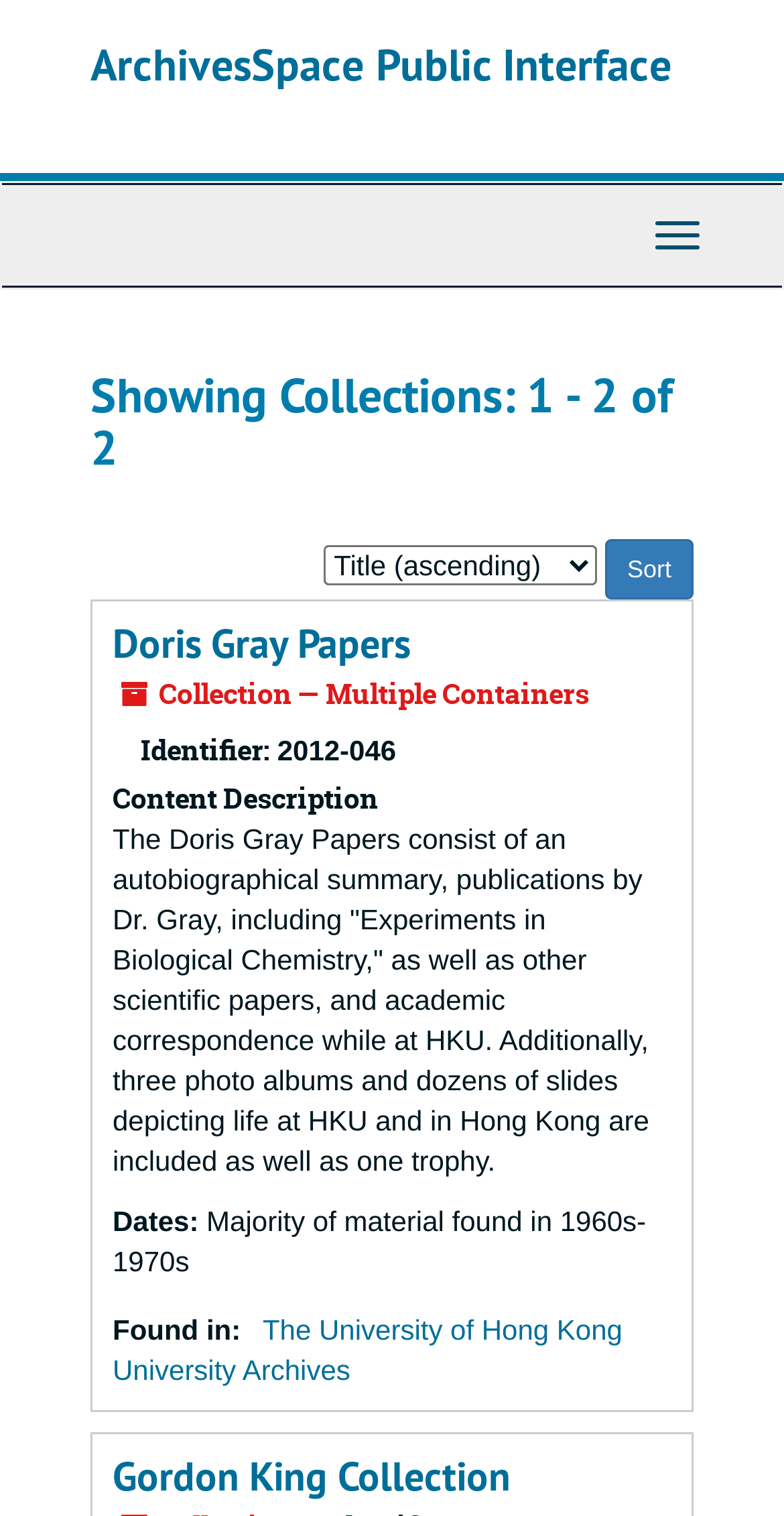Provide the bounding box coordinates of the HTML element described as: "ArchivesSpace Public Interface". The bounding box coordinates should be four float numbers between 0 and 1, i.e., [left, top, right, bottom].

[0.115, 0.024, 0.856, 0.061]